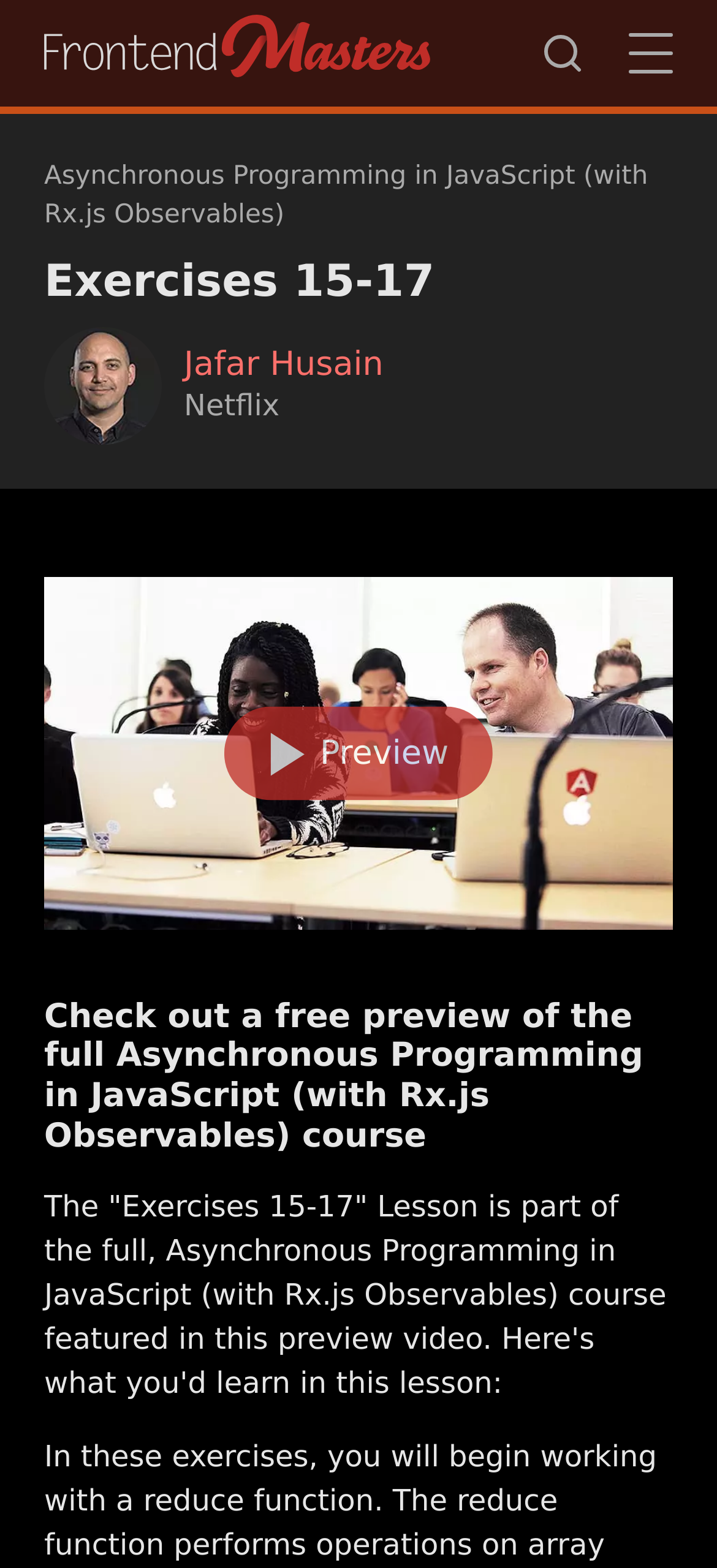Use a single word or phrase to answer the question: 
What is the topic of the lesson?

Asynchronous Programming in JavaScript